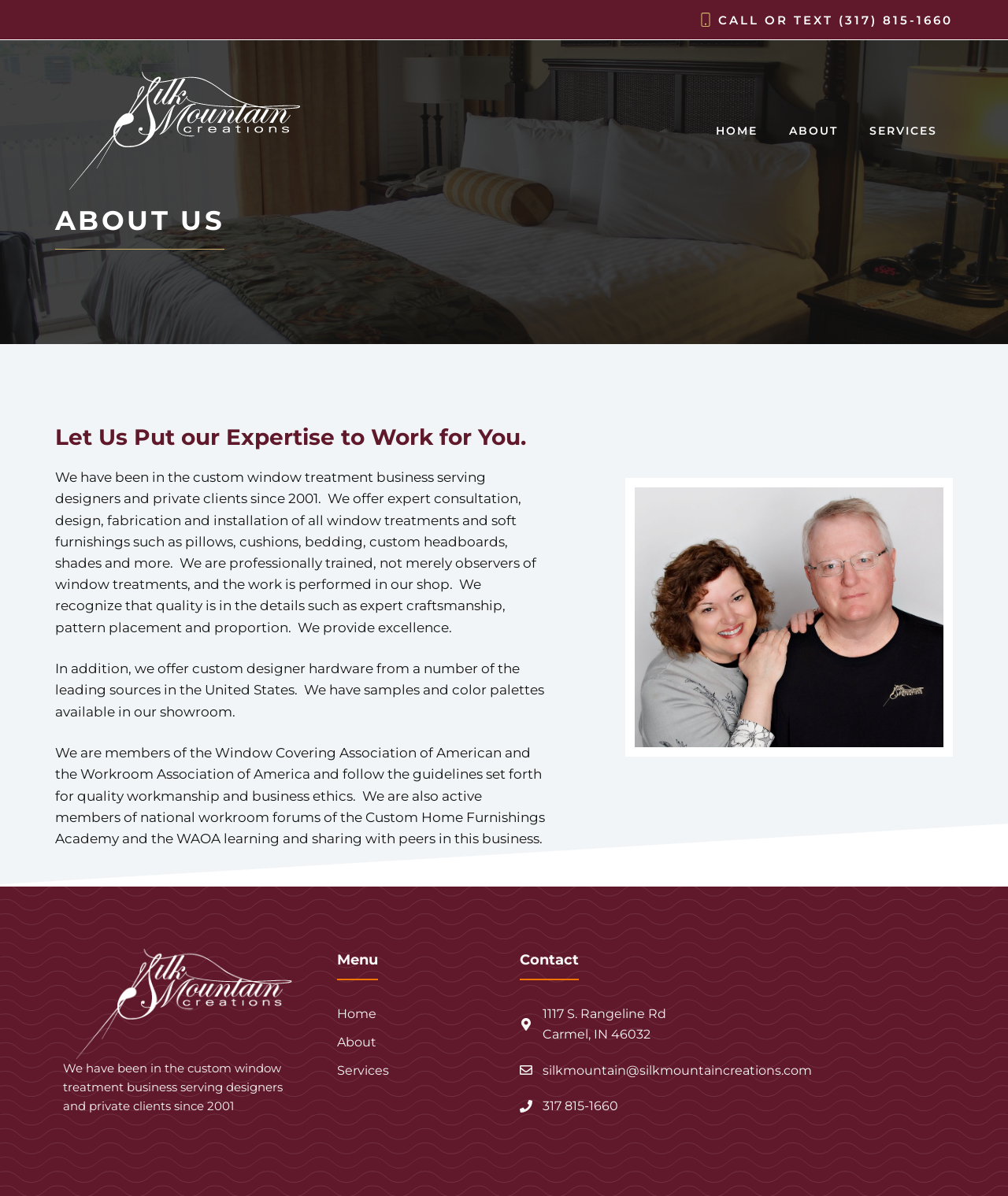Provide a brief response to the question below using one word or phrase:
What type of business does Silk Mountain Creations operate?

Custom window treatment